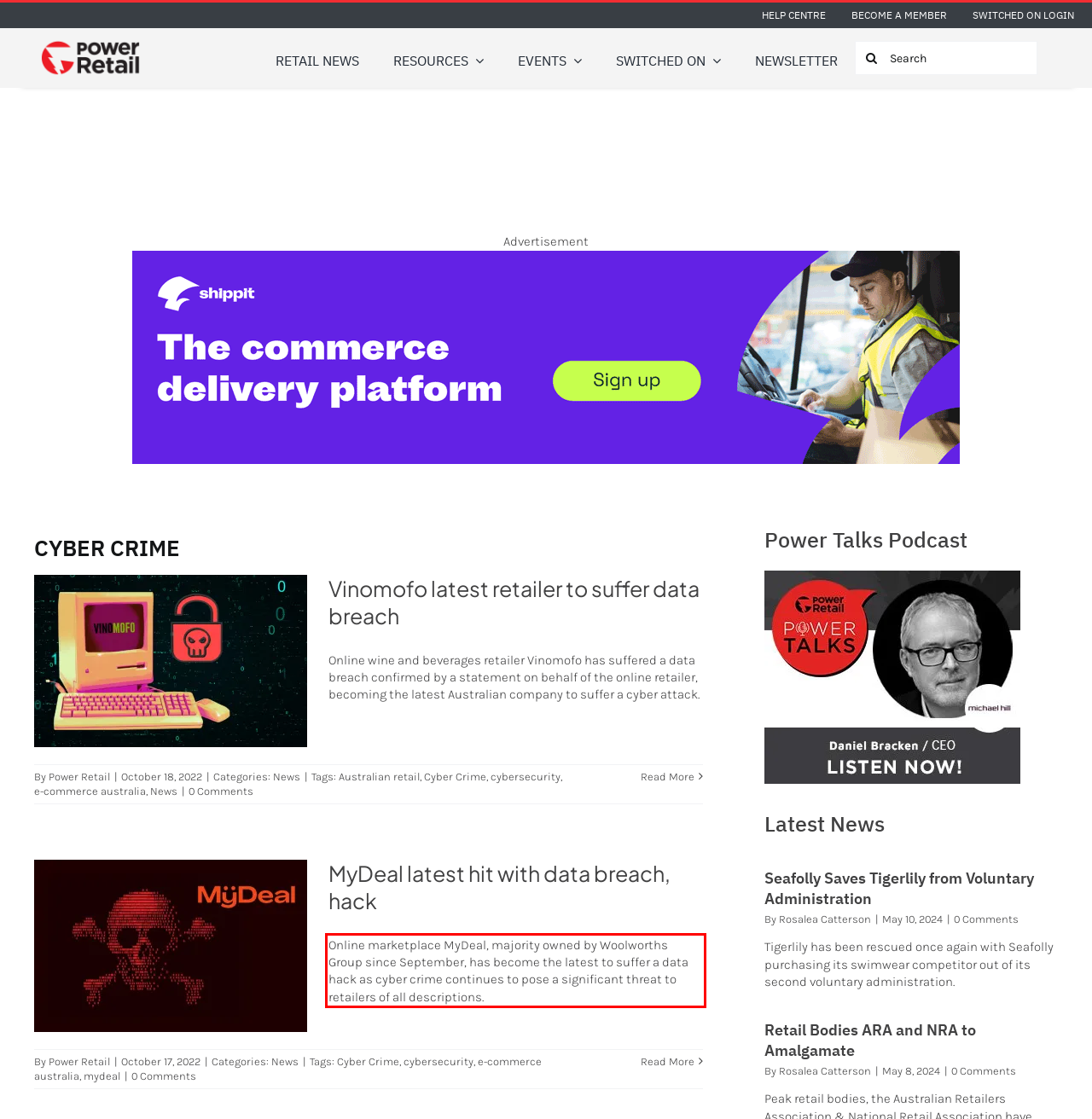You are provided with a screenshot of a webpage containing a red bounding box. Please extract the text enclosed by this red bounding box.

Online marketplace MyDeal, majority owned by Woolworths Group since September, has become the latest to suffer a data hack as cyber crime continues to pose a significant threat to retailers of all descriptions.